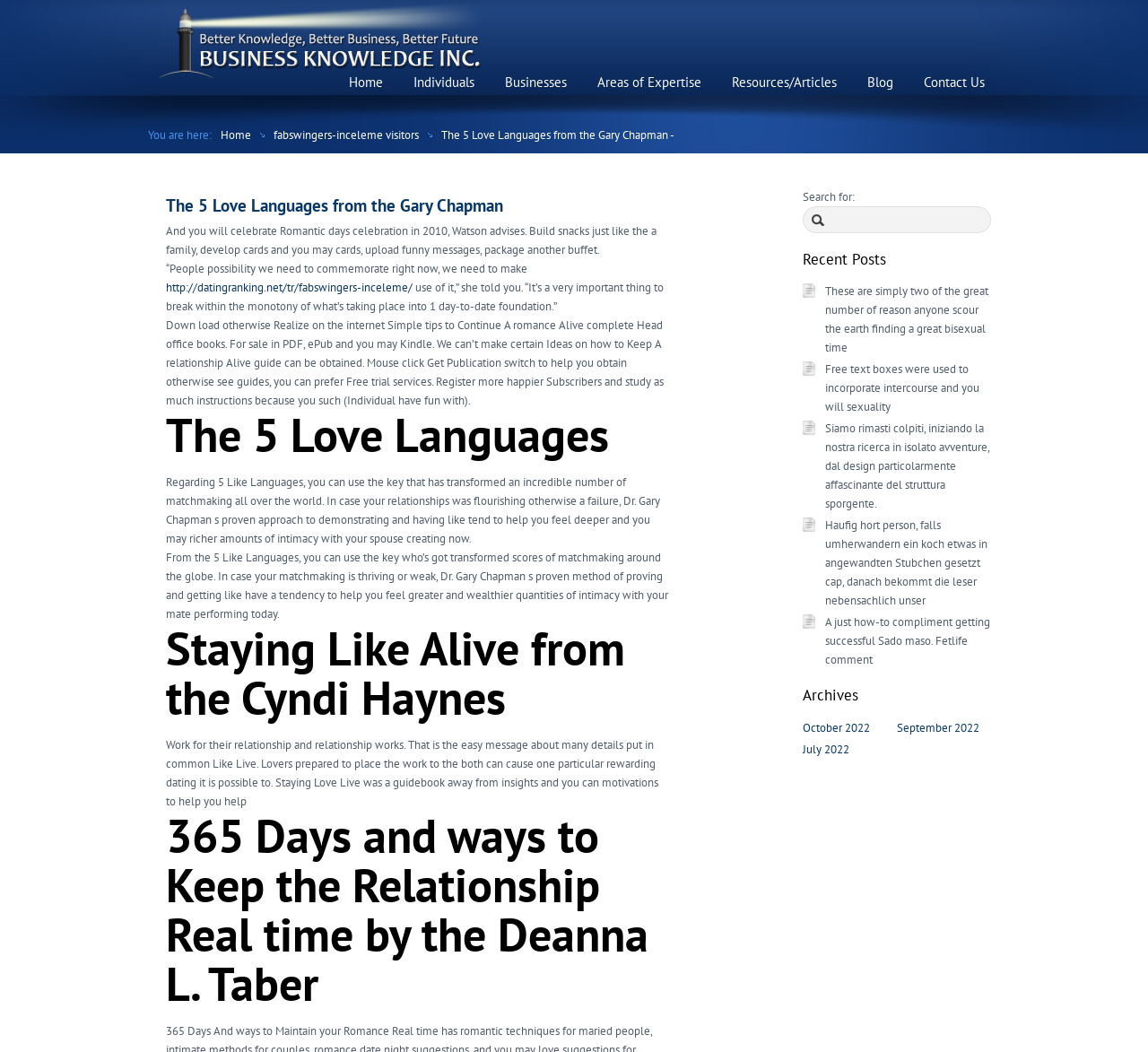Identify the bounding box coordinates of the HTML element based on this description: "October 2022".

[0.699, 0.685, 0.758, 0.699]